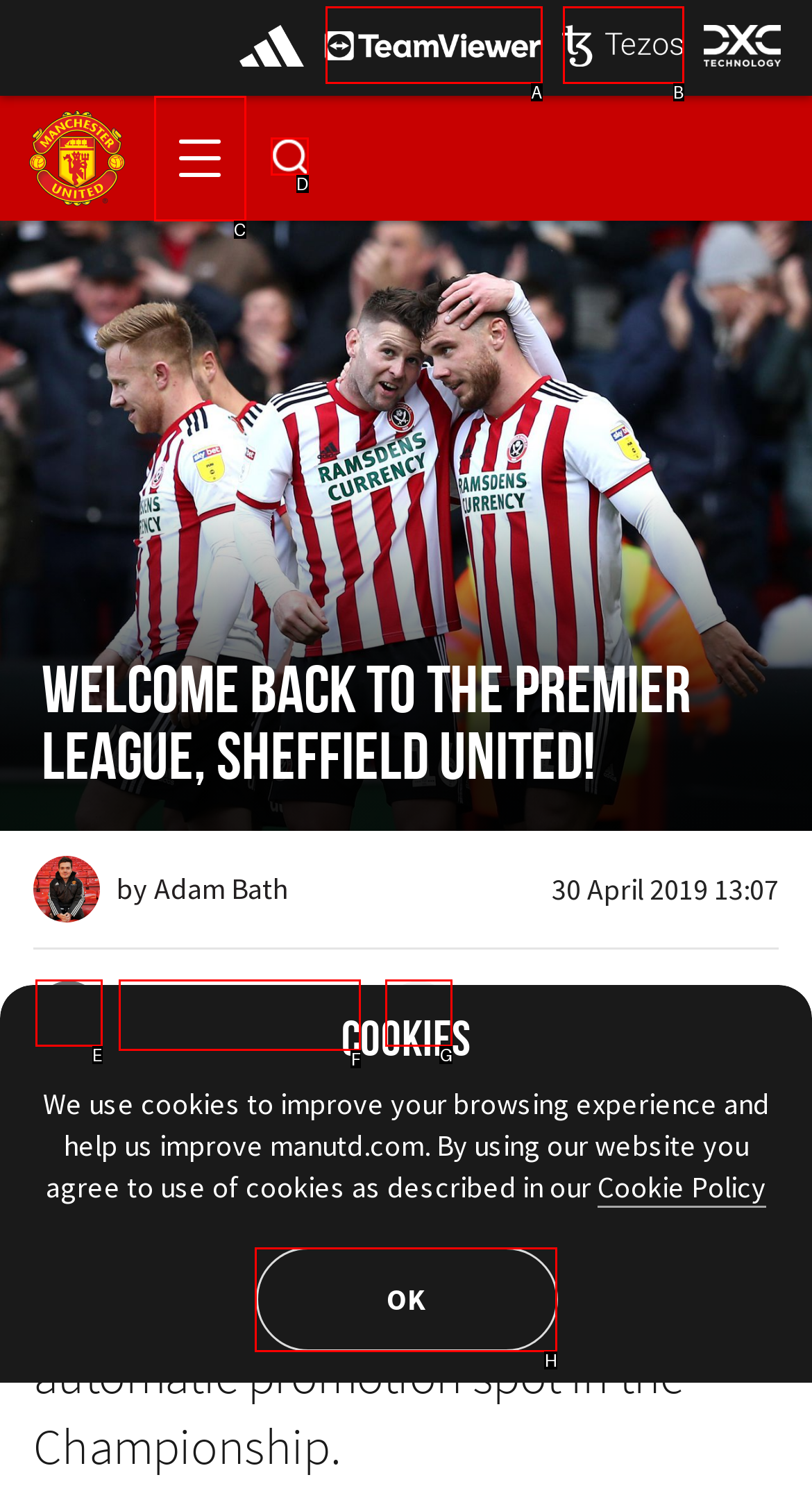Tell me which option best matches this description: Share With email
Answer with the letter of the matching option directly from the given choices.

E